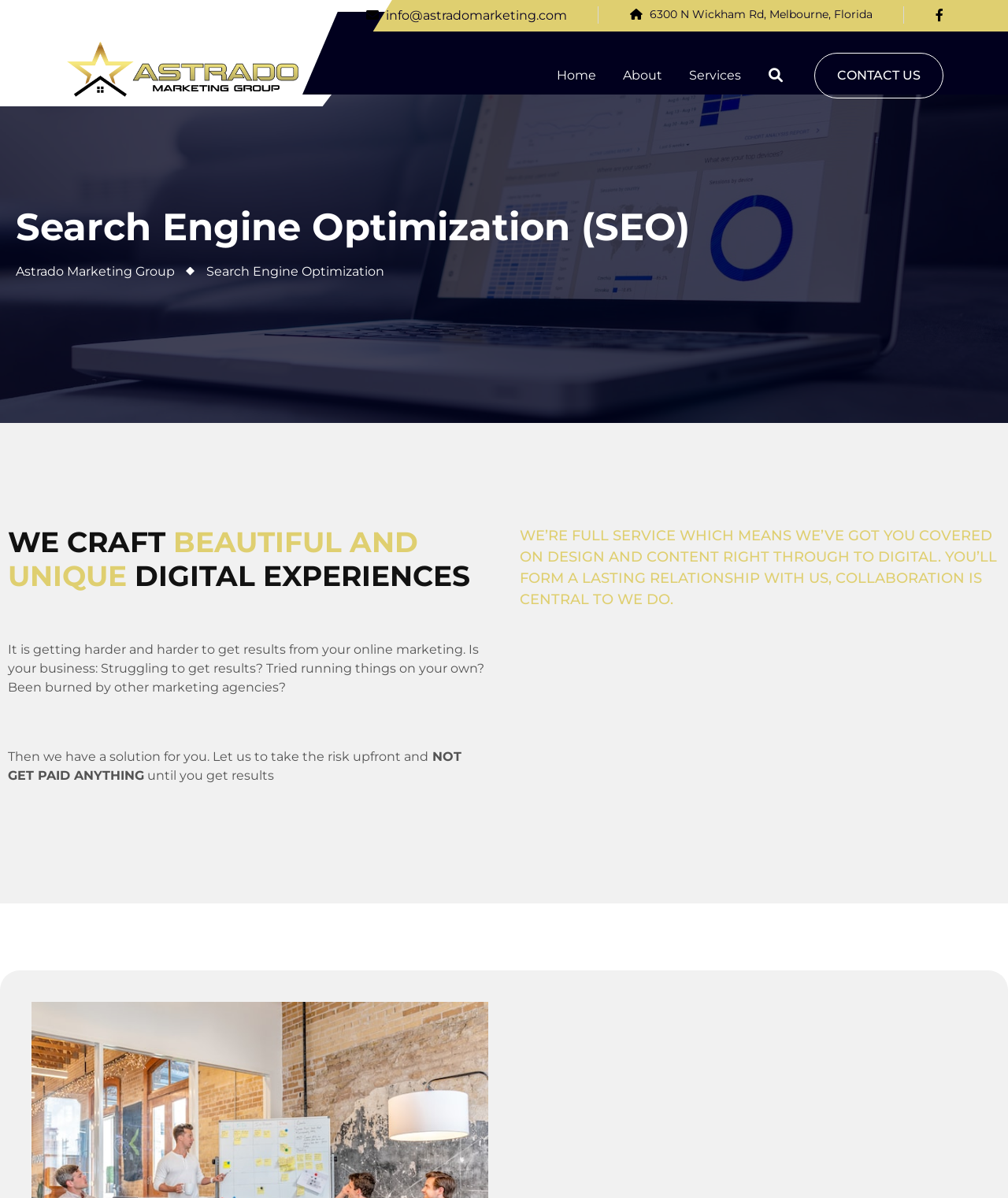Please provide a brief answer to the question using only one word or phrase: 
What is the company's specialty?

Search Engine Optimization (SEO)